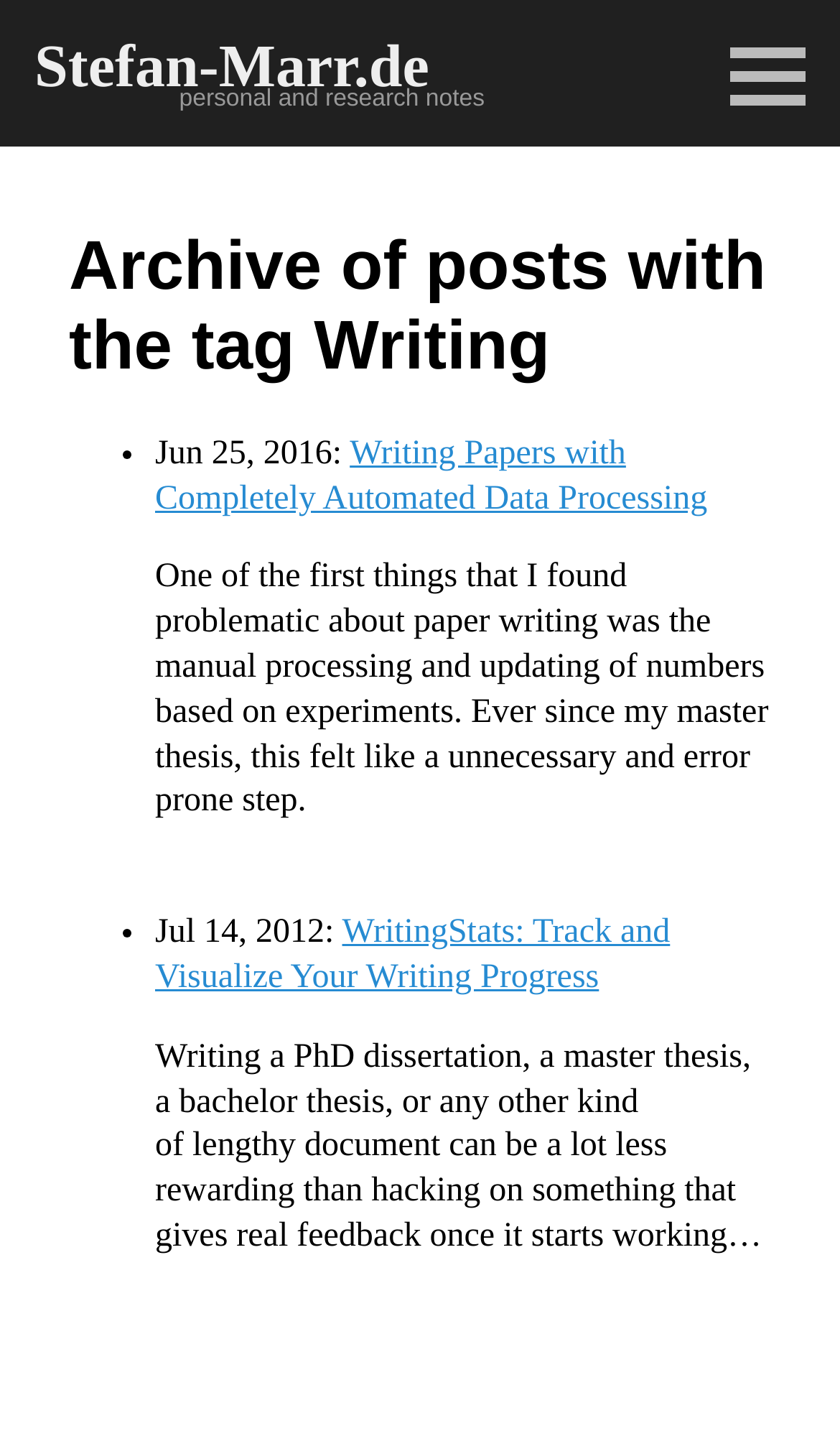Given the description "Stefan-Marr.de", provide the bounding box coordinates of the corresponding UI element.

[0.041, 0.024, 0.511, 0.071]